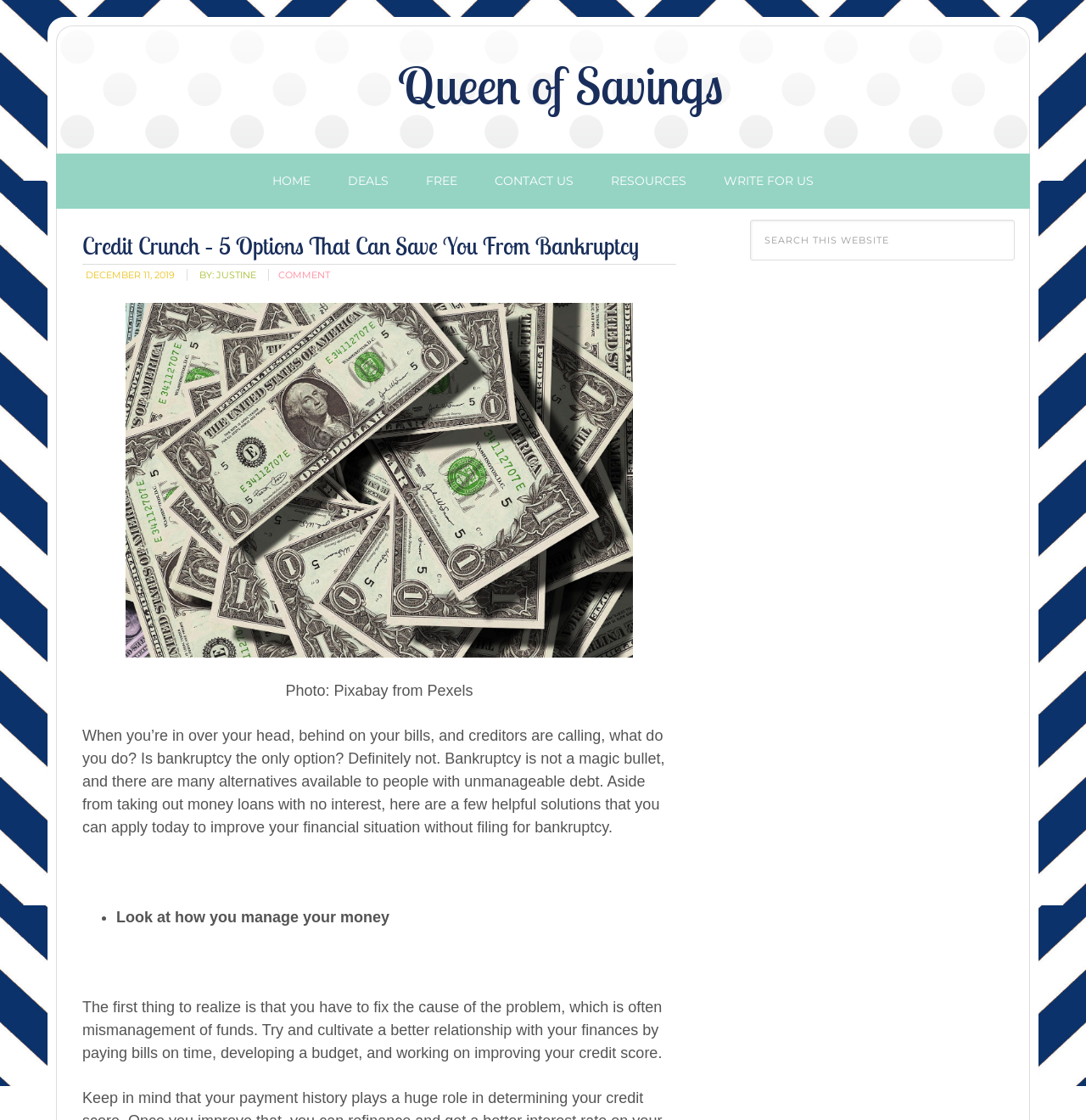Look at the image and answer the question in detail:
What is the topic of the article?

The topic of the article is 'Credit Crunch' which is mentioned in the heading 'Credit Crunch – 5 Options That Can Save You From Bankruptcy'.